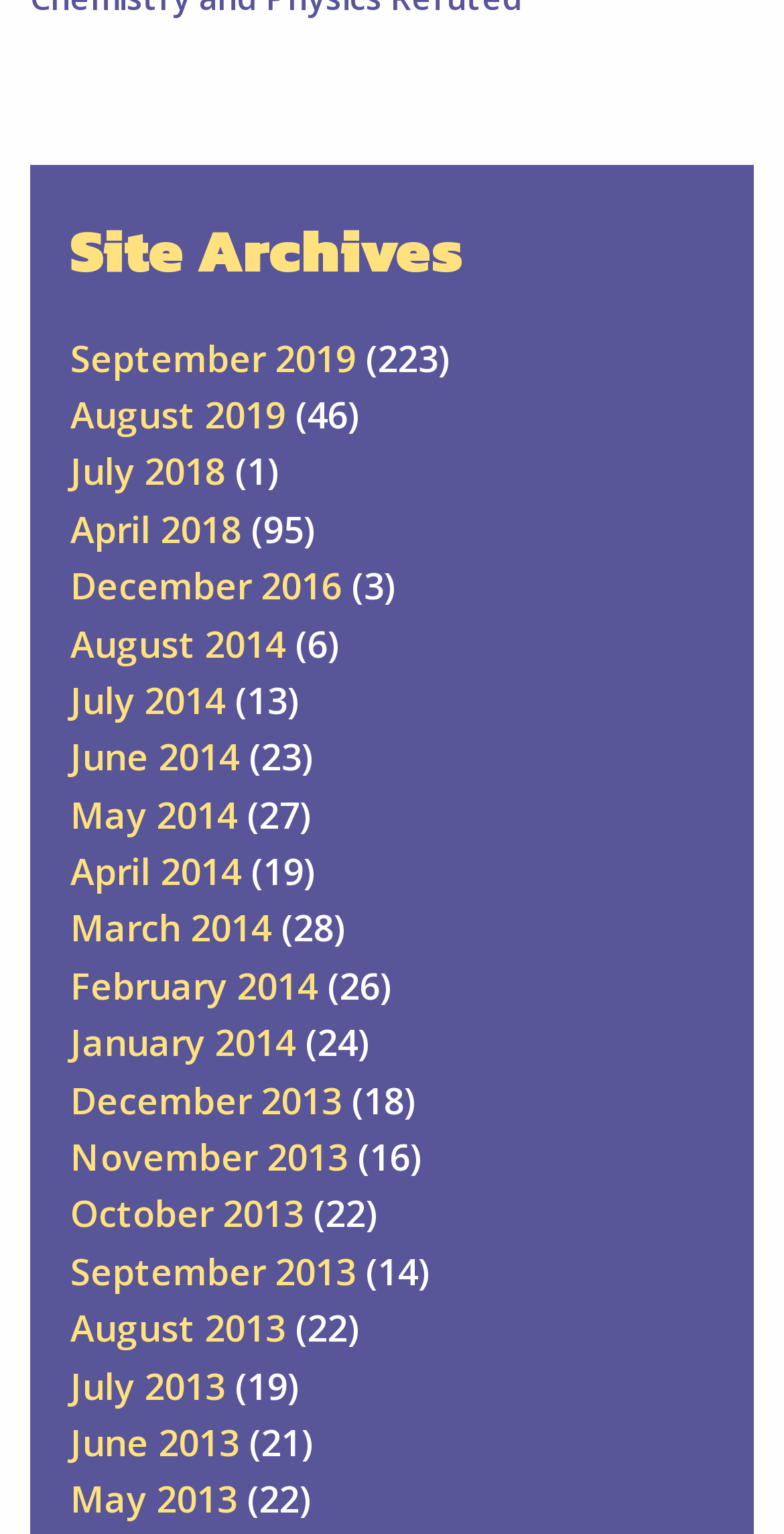Highlight the bounding box coordinates of the region I should click on to meet the following instruction: "Learn about the inaugural address of Lucinda Dirven".

None